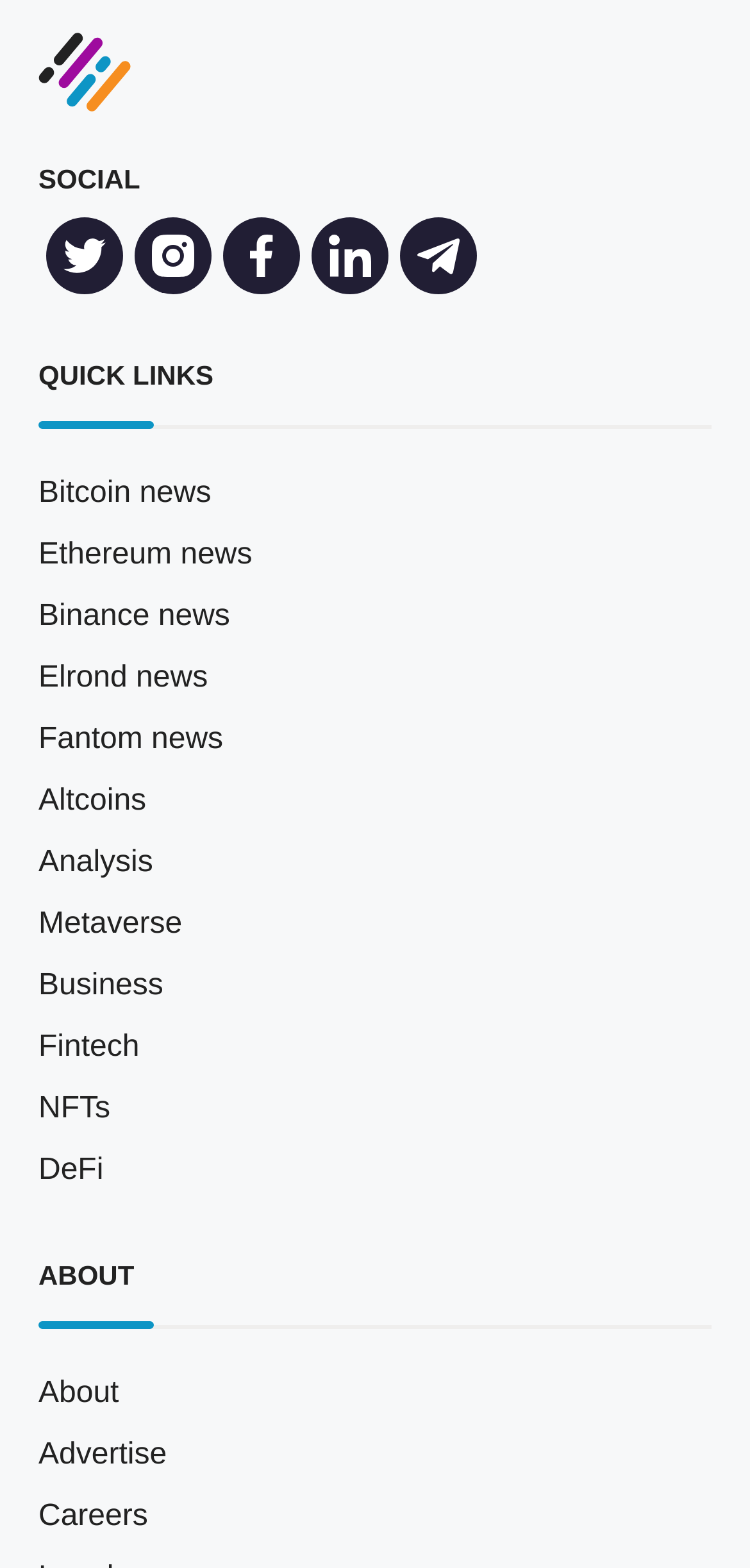How many news categories are there?
Kindly offer a detailed explanation using the data available in the image.

I counted the number of news categories by looking at the links under the 'QUICK LINKS' section, which are Bitcoin news, Ethereum news, Binance news, Elrond news, Fantom news, Altcoins, Analysis, Metaverse, and Business.